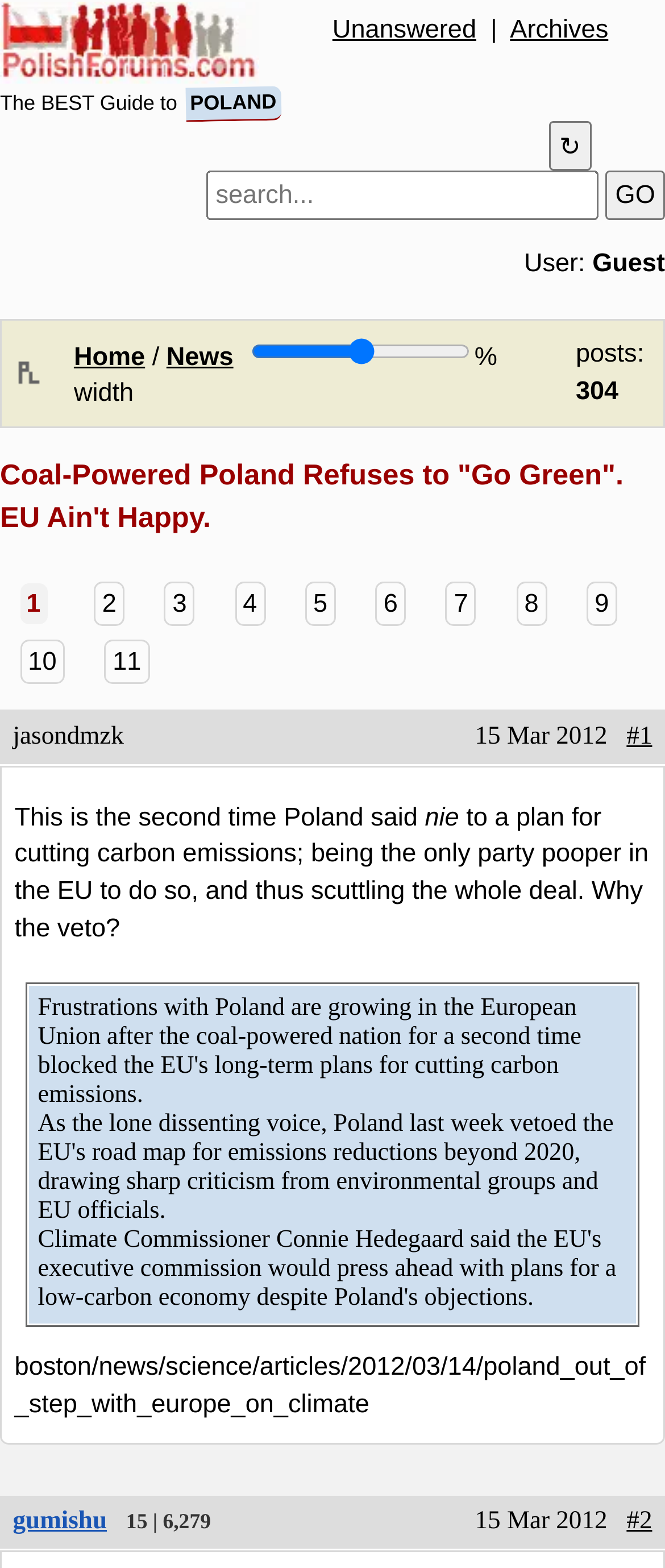Please specify the bounding box coordinates of the area that should be clicked to accomplish the following instruction: "Search for something". The coordinates should consist of four float numbers between 0 and 1, i.e., [left, top, right, bottom].

[0.31, 0.109, 0.9, 0.14]